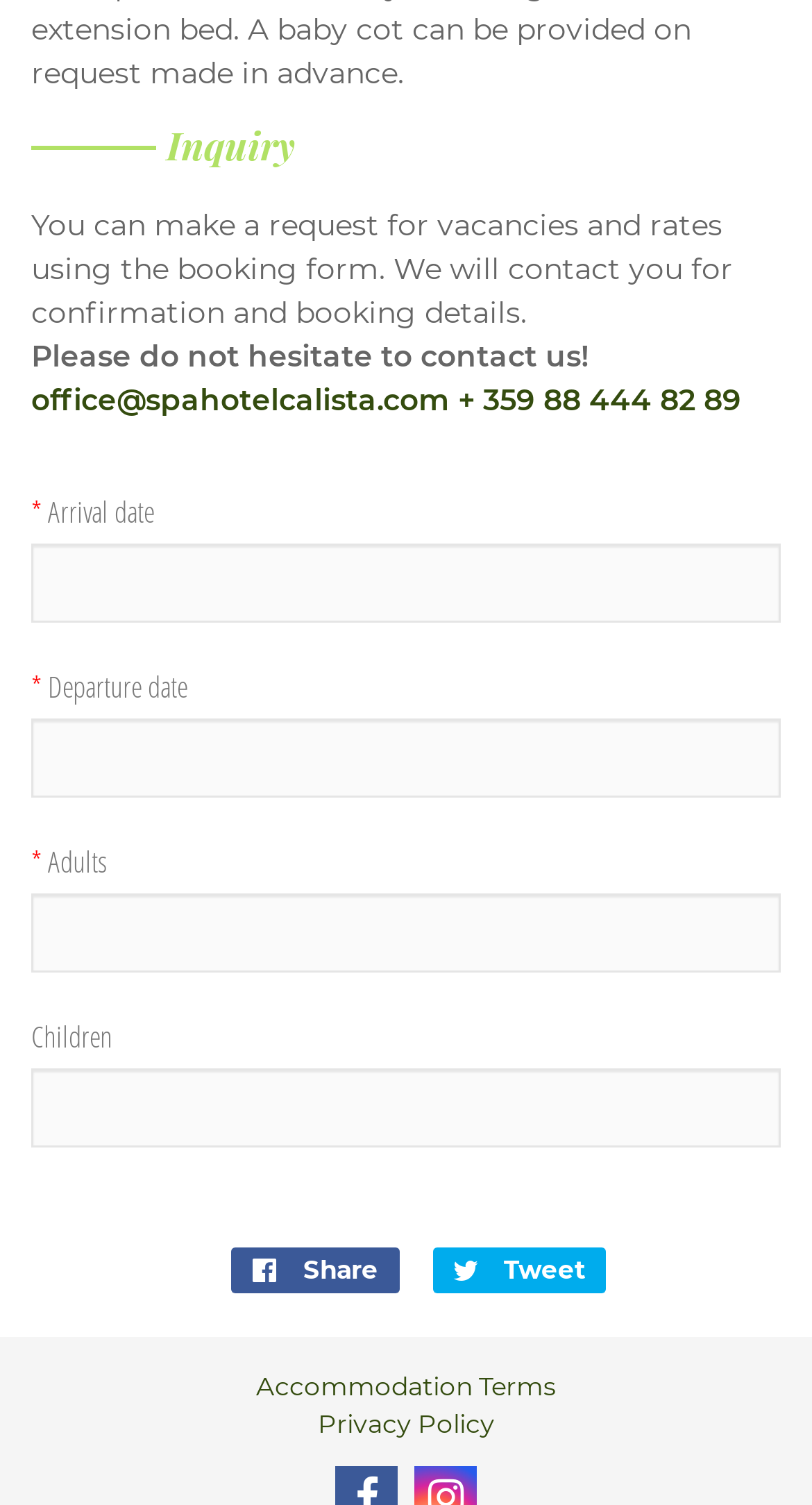Provide a one-word or short-phrase response to the question:
What is the purpose of the booking form?

Make a request for vacancies and rates